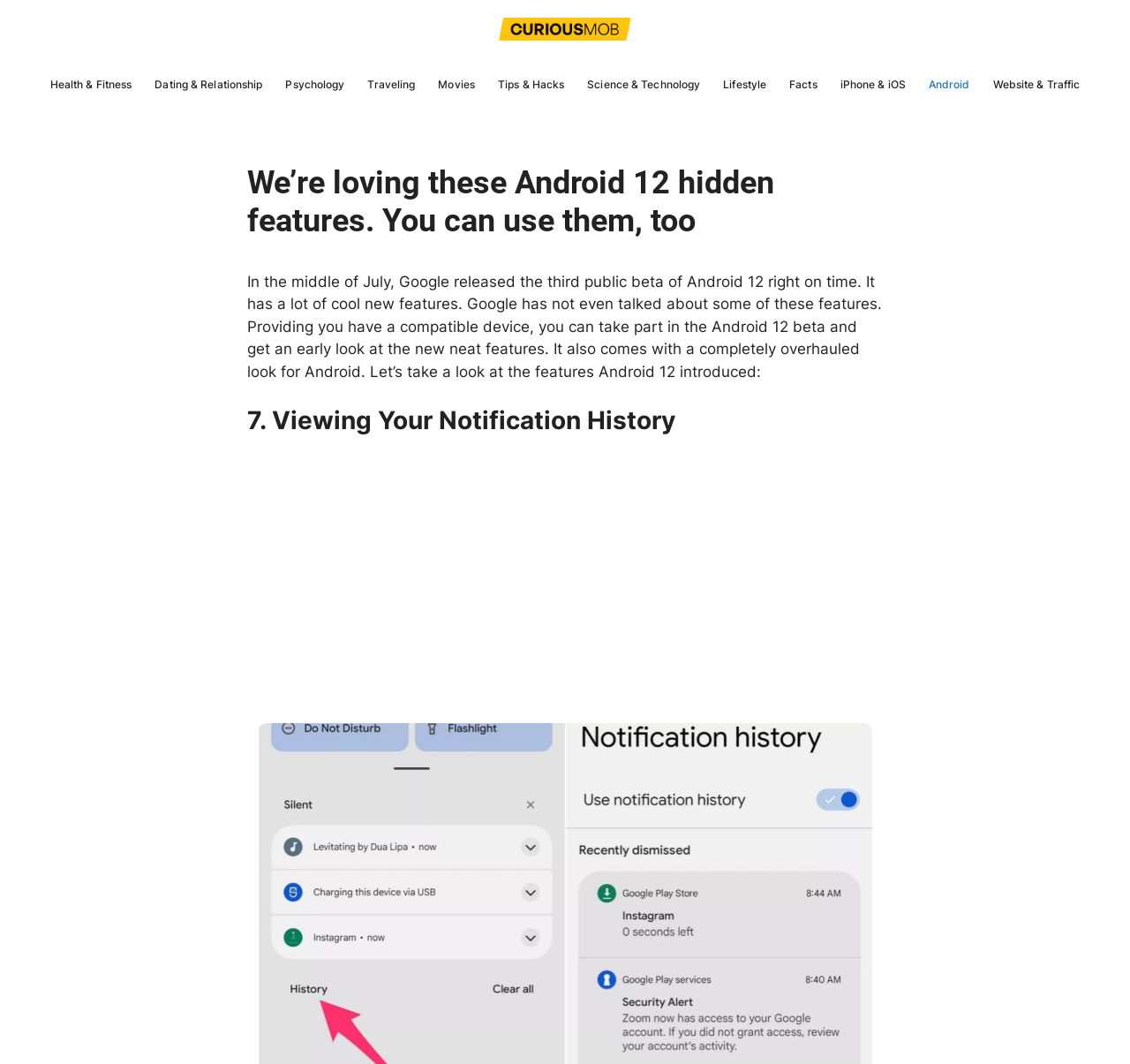Identify the main heading from the webpage and provide its text content.

We’re loving these Android 12 hidden features. You can use them, too